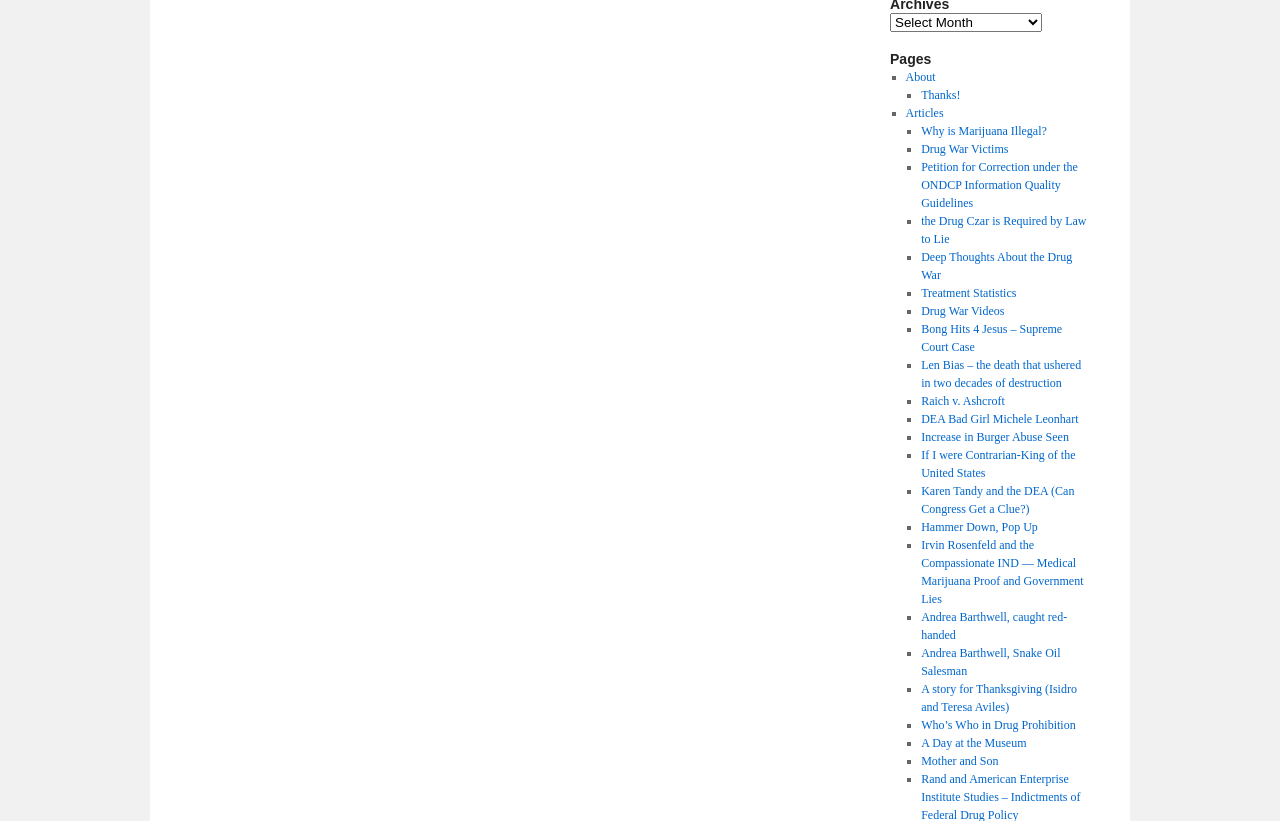Is there a search function on this webpage?
Based on the image, please offer an in-depth response to the question.

I did not find any search bar or search function on the webpage, suggesting that users cannot search for specific content within the webpage.